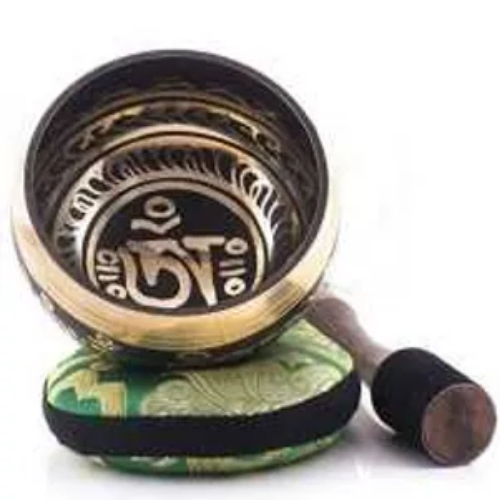Offer a detailed explanation of the image.

The image depicts a beautifully crafted Buddhist singing bowl, specifically the NX10 model in bronze. The bowl is intricately designed with ornate patterns along its rim and features a prominent symbol, typical of traditional Tibetan craftsmanship. It rests on a vibrant green cushion adorned with gold motifs, enhancing its aesthetic appeal. Beside the bowl is a wooden mallet, which is used to create soothing sounds by rubbing it along the bowl's rim. This combination creates a serene atmosphere, ideal for meditation and relaxation. The singing bowl, approximately 10 cm in diameter, is noted for its traditional construction from seven metals and is accompanied by a complimentary storage pouch, making it a perfect addition to any spiritual practice. Priced at £22.99, this item promotes fair trade practices, reflecting ethical sourcing and craftsmanship.